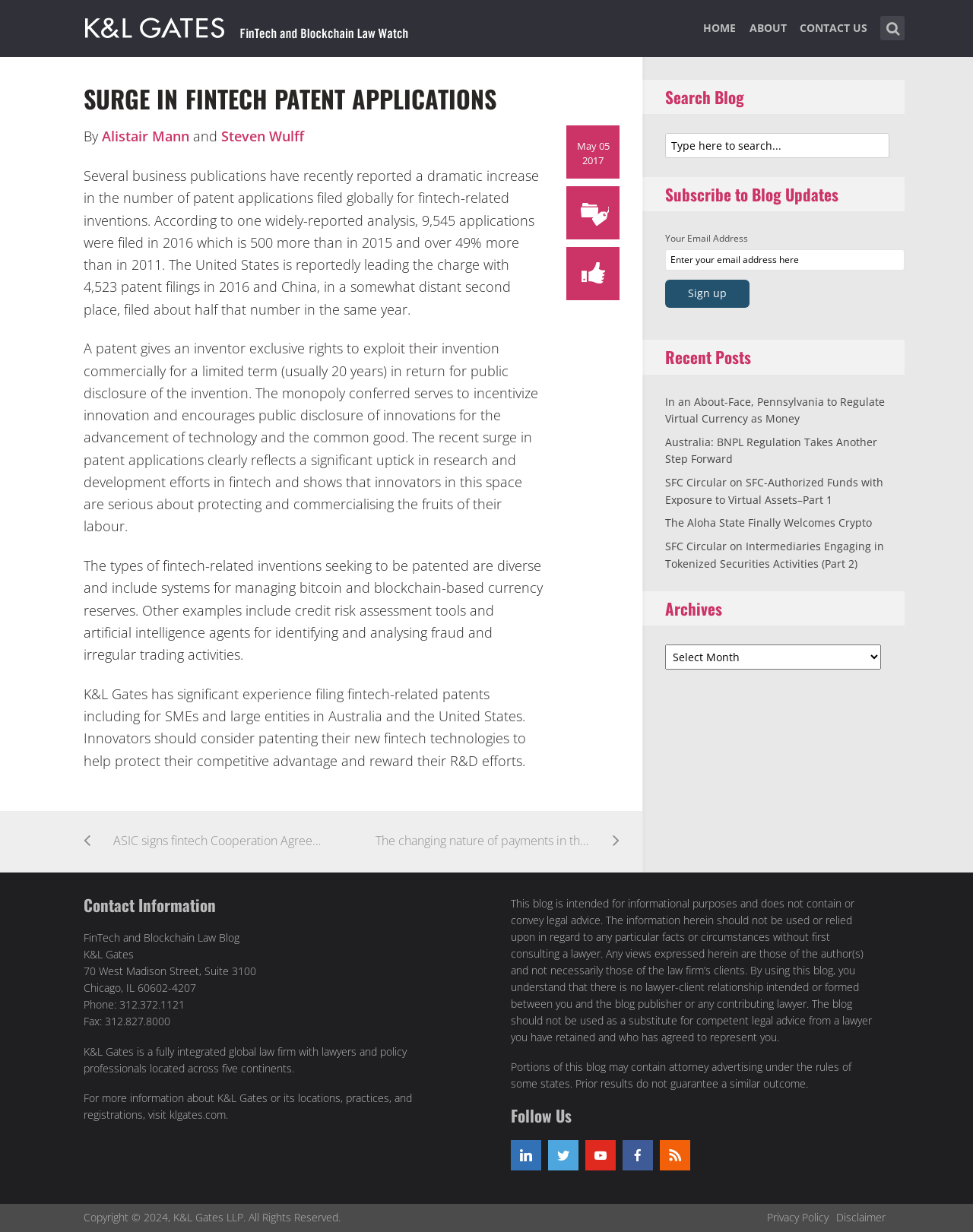Predict the bounding box of the UI element based on the description: "title="FinTech and Blockchain Law Watch"". The coordinates should be four float numbers between 0 and 1, formatted as [left, top, right, bottom].

[0.086, 0.01, 0.422, 0.032]